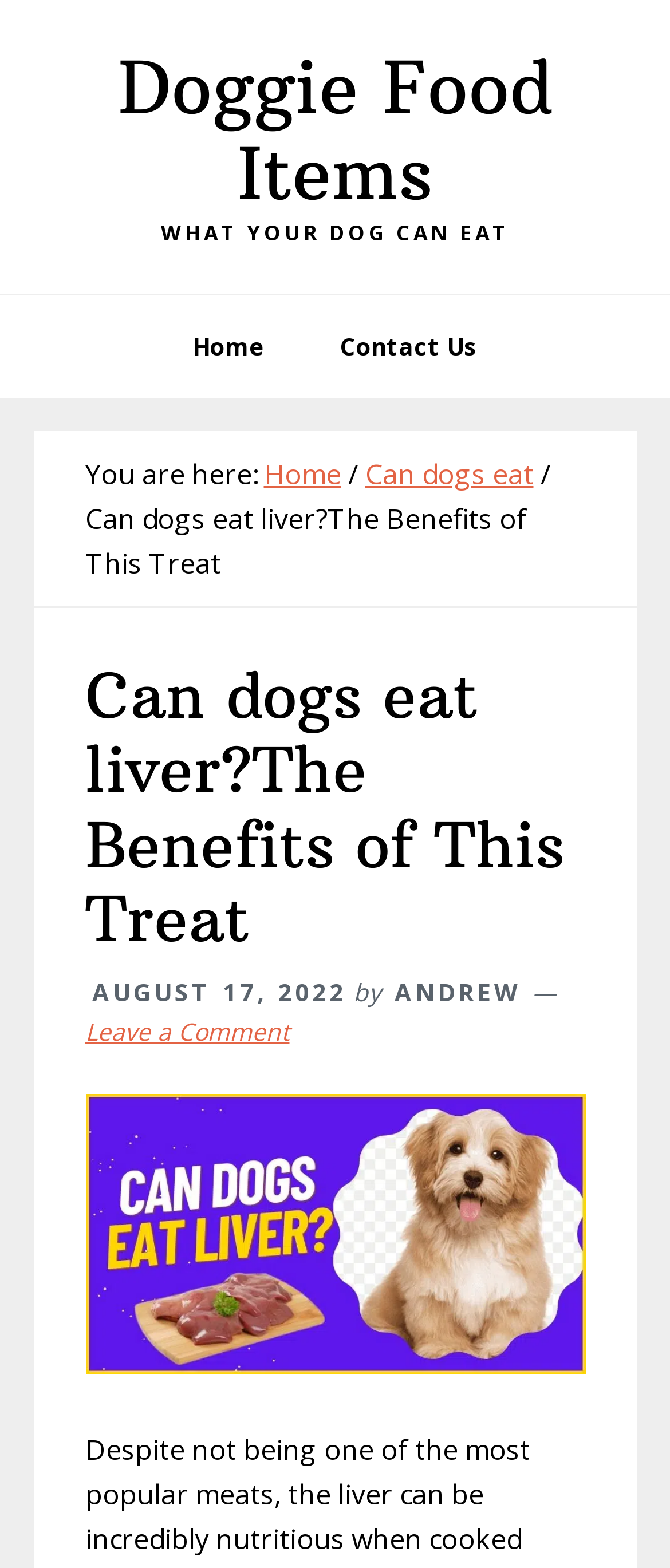Create a detailed narrative of the webpage’s visual and textual elements.

The webpage is about the topic "Can dogs eat liver?" and its benefits as a treat for dogs. At the top left corner, there are three "Skip to" links, allowing users to navigate to primary navigation, main content, or primary sidebar. 

Below these links, there is a prominent link to "Doggie Food Items" at the top center of the page. 

To the right of this link, a heading "WHAT YOUR DOG CAN EAT" is displayed. 

A main navigation menu is located at the top of the page, spanning the full width. It contains links to "Home" and "Contact Us". 

Below the navigation menu, there is a breadcrumb trail showing the current page's location, with links to "Home" and "Can dogs eat". 

The main content of the page is a single article, titled "Can dogs eat liver? The Benefits of This Treat". This title is also displayed as a header at the top of the article. 

The article's metadata is shown below the title, including the publication date "AUGUST 17, 2022", the author "ANDREW", and a link to "Leave a Comment". 

An image related to the article is displayed below the metadata, taking up most of the width of the page.